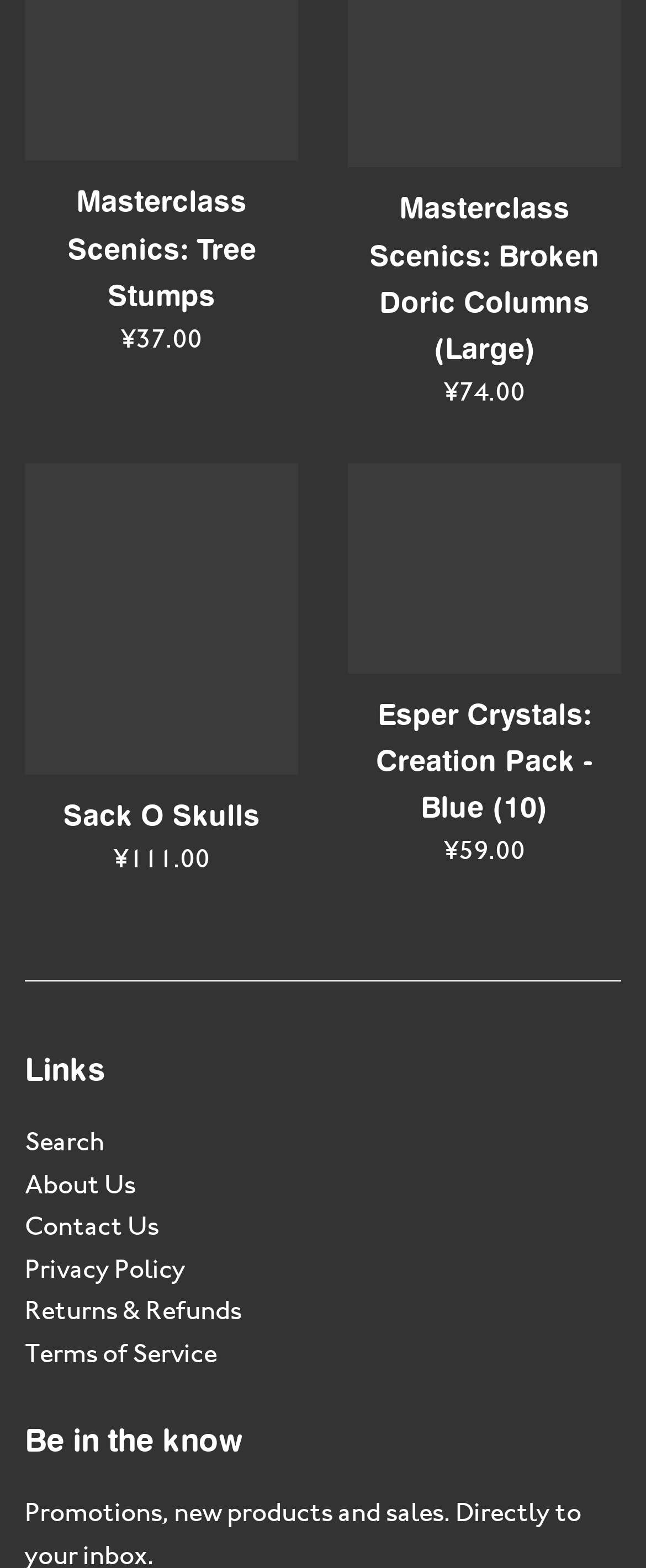Provide a brief response using a word or short phrase to this question:
What is the price of Masterclass Scenics: Tree Stumps?

¥37.00